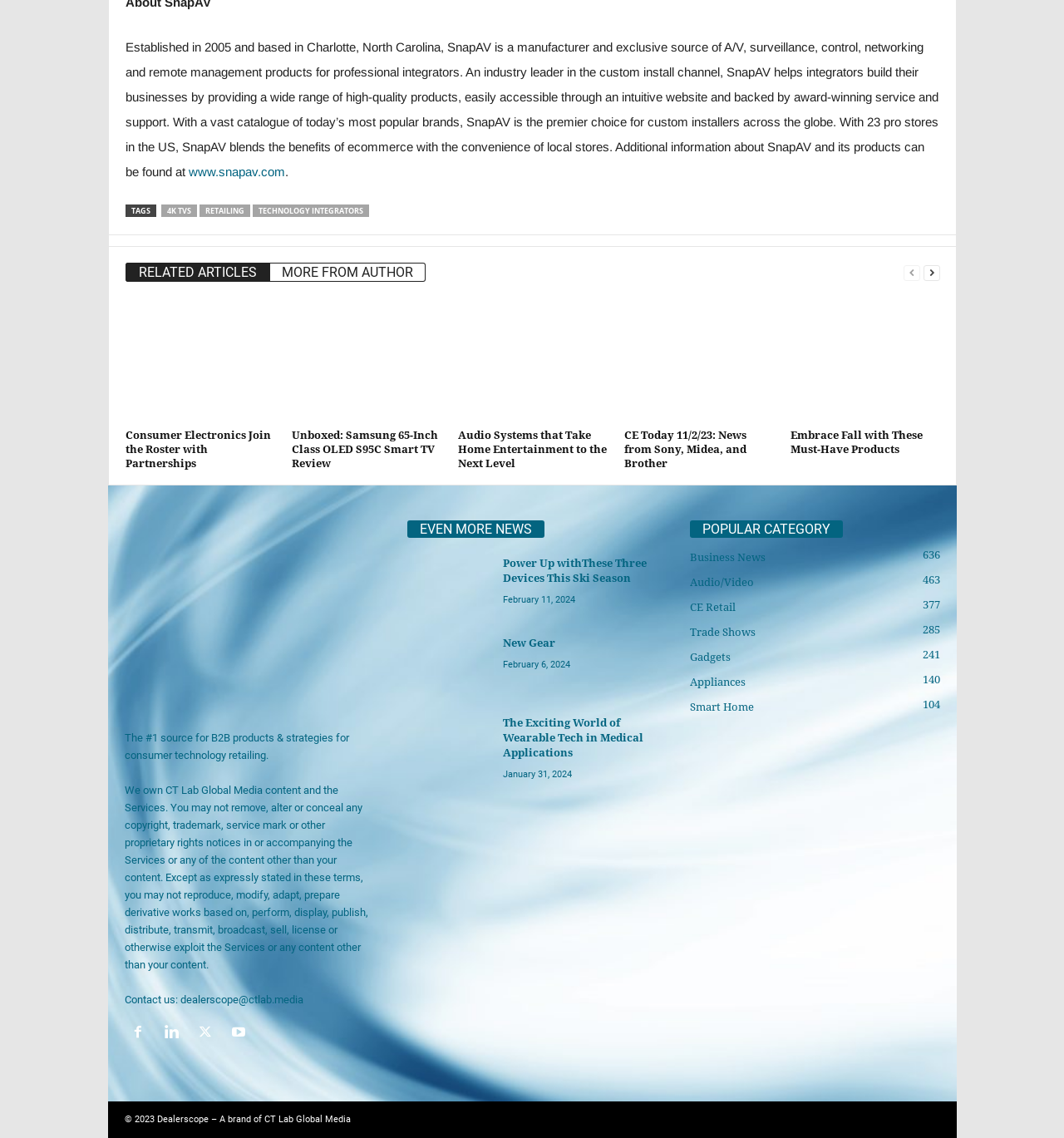Find the bounding box coordinates for the element that must be clicked to complete the instruction: "Visit the 'www.snapav.com' website". The coordinates should be four float numbers between 0 and 1, indicated as [left, top, right, bottom].

[0.174, 0.145, 0.268, 0.157]